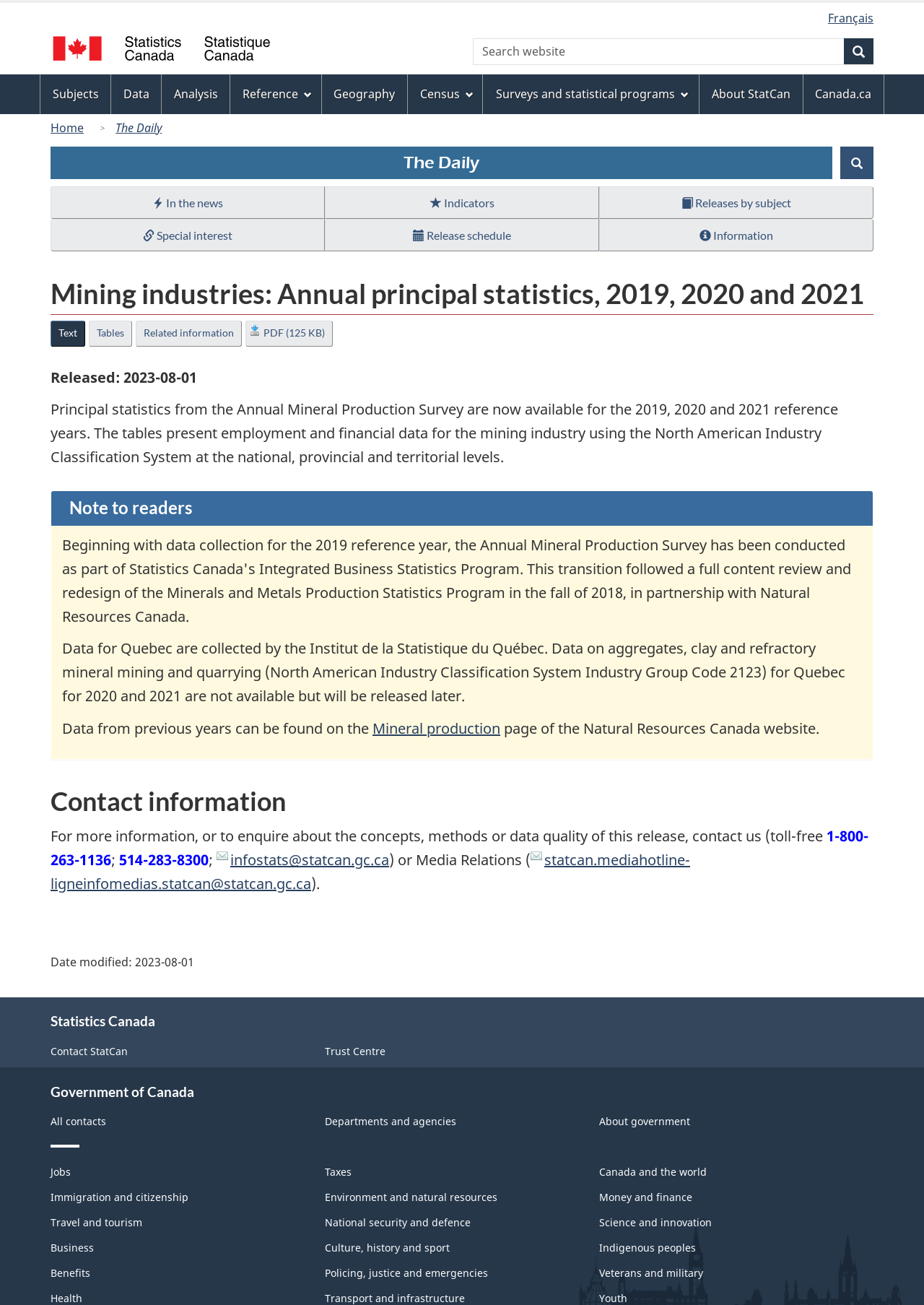Provide the bounding box coordinates of the HTML element described as: "Subjects". The bounding box coordinates should be four float numbers between 0 and 1, i.e., [left, top, right, bottom].

[0.044, 0.057, 0.12, 0.087]